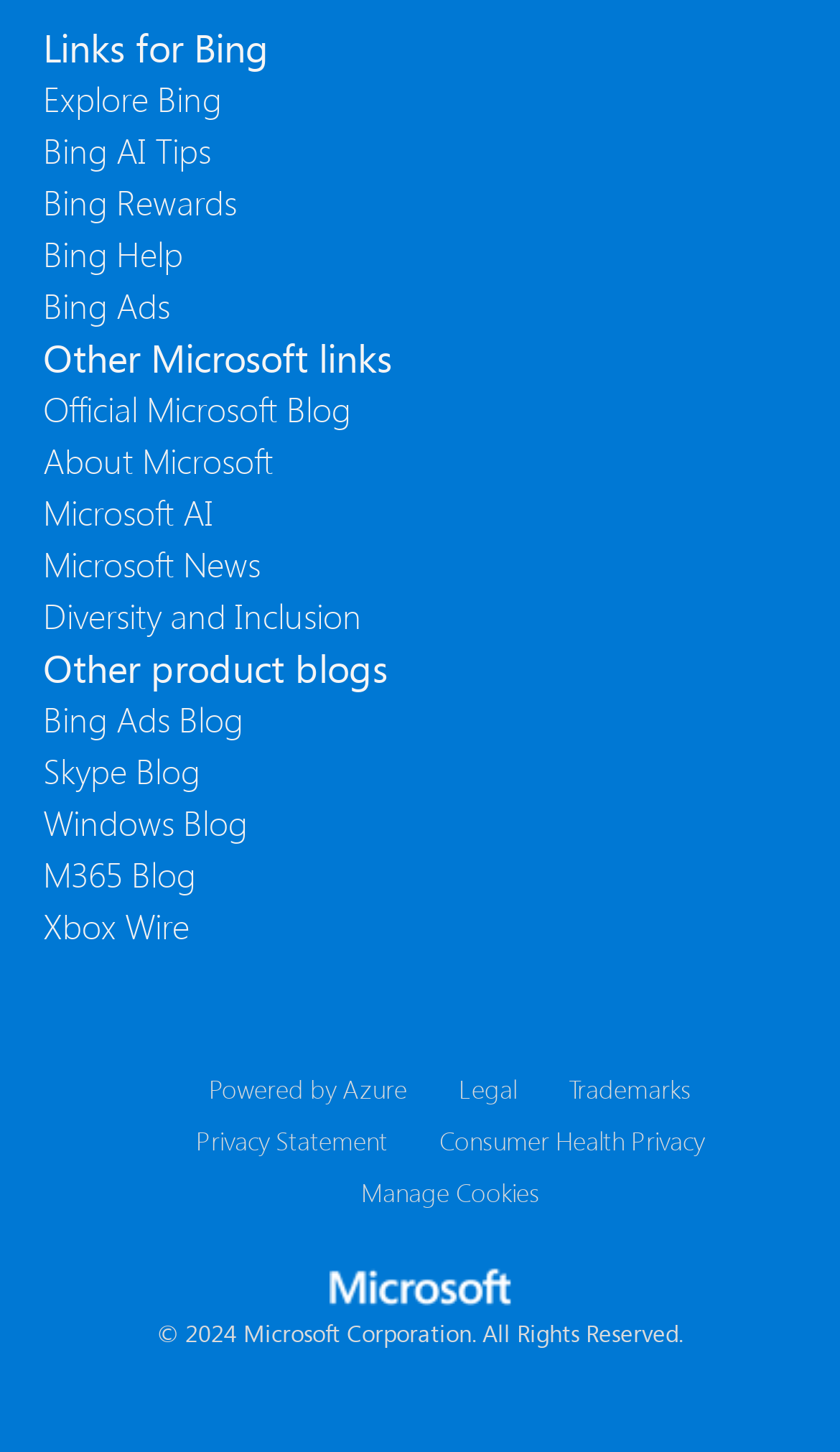What is the name of the technology that powers the website?
Please analyze the image and answer the question with as much detail as possible.

The link 'Powered by Azure' at the bottom of the page indicates that the website is powered by Azure technology.